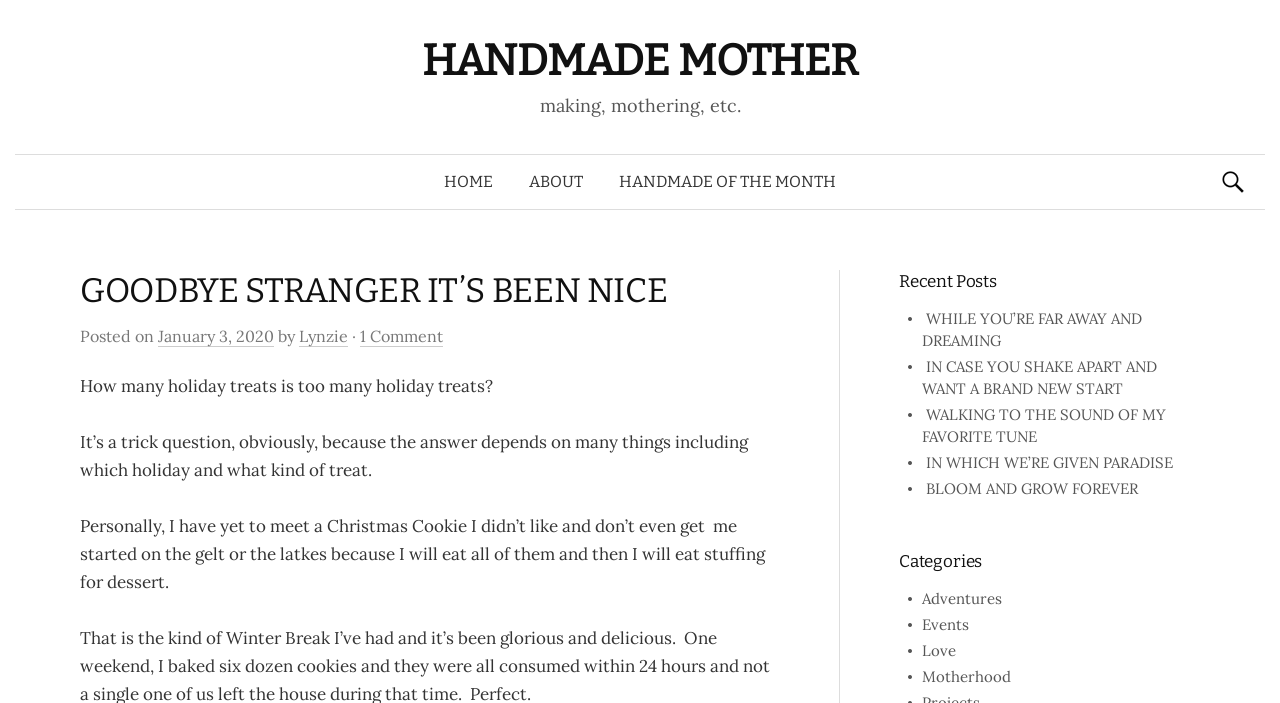How many recent posts are listed?
Using the information presented in the image, please offer a detailed response to the question.

The recent posts section is located below the main content of the page and lists 5 links to recent posts, with titles such as 'WHILE YOU’RE FAR AWAY AND DREAMING' and 'BLOOM AND GROW FOREVER'.